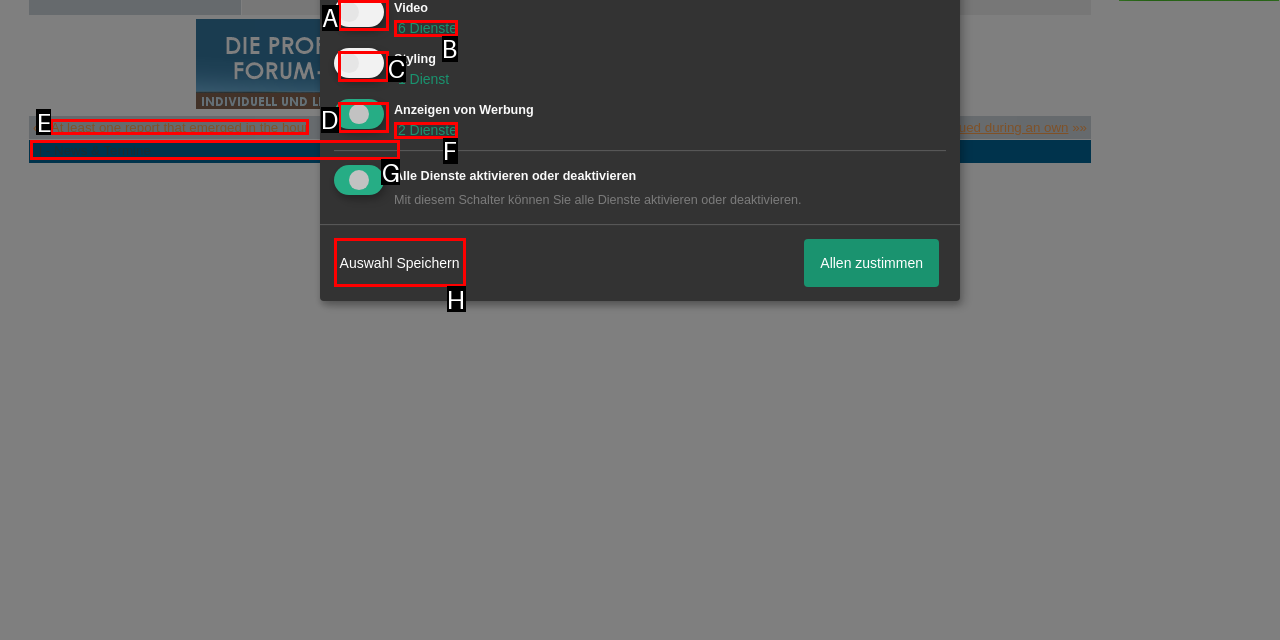From the given choices, identify the element that matches: parent_node: Video aria-describedby="purpose-item-video-description"
Answer with the letter of the selected option.

A